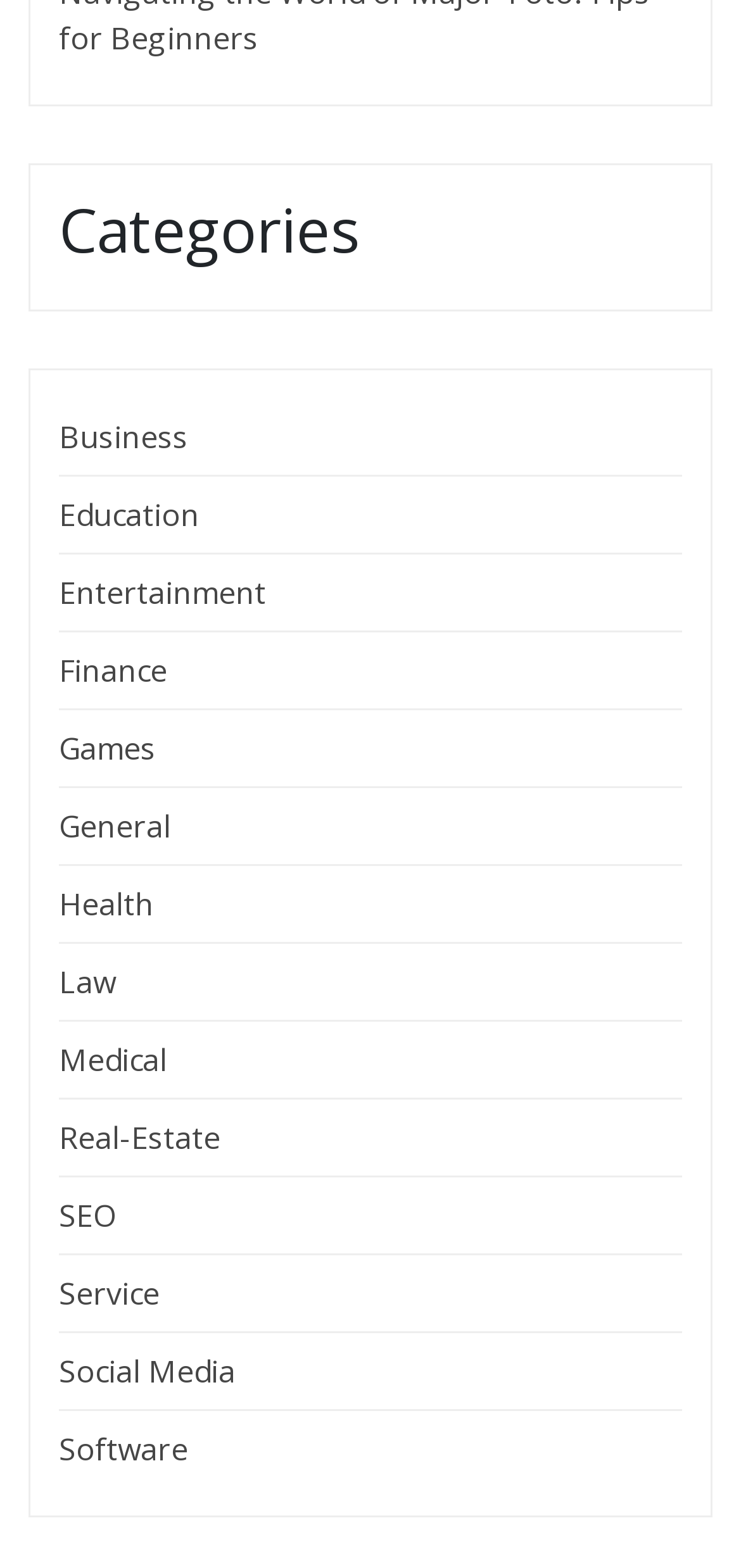Can you identify the bounding box coordinates of the clickable region needed to carry out this instruction: 'Select Education link'? The coordinates should be four float numbers within the range of 0 to 1, stated as [left, top, right, bottom].

[0.079, 0.315, 0.269, 0.342]